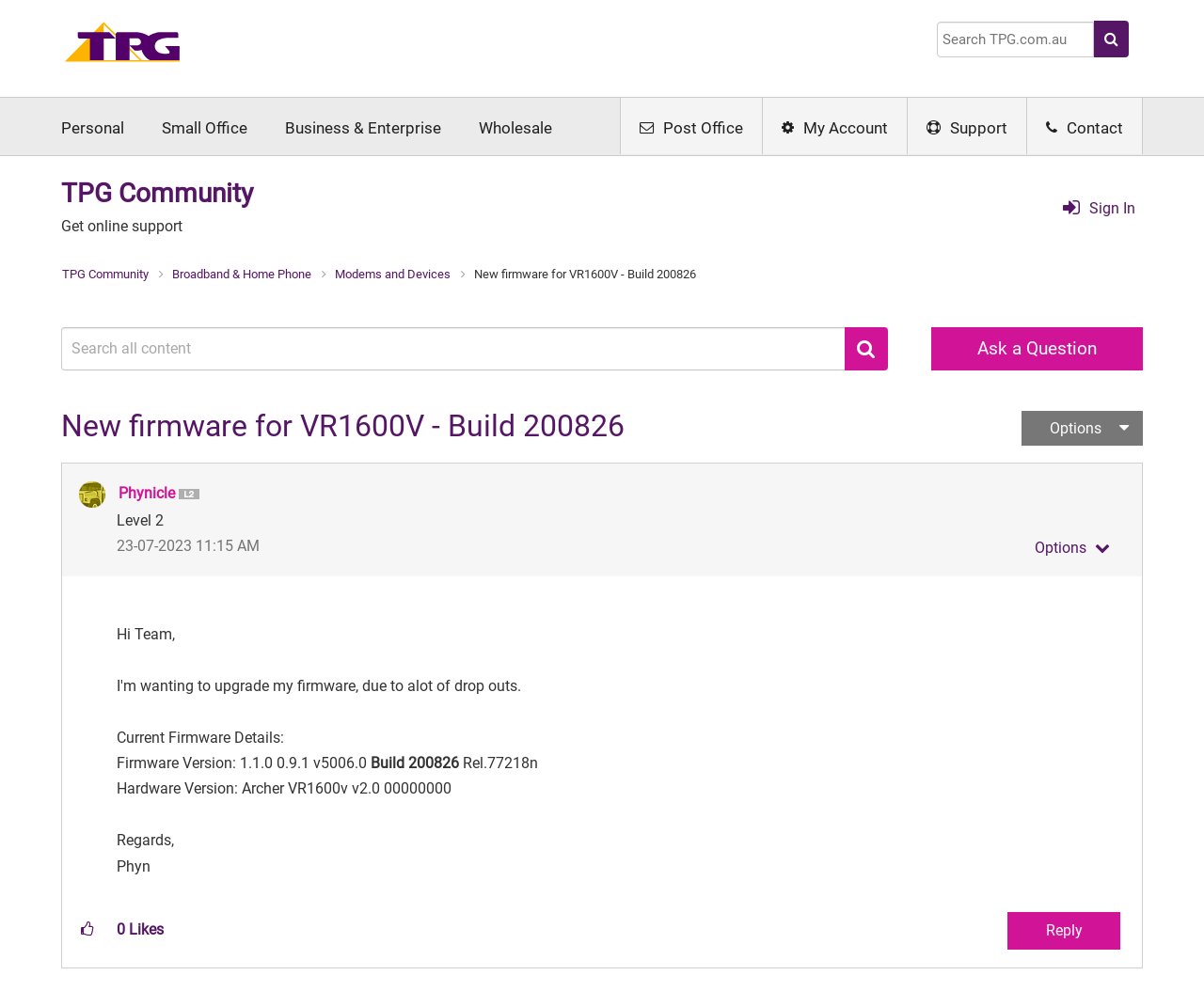Determine the bounding box coordinates of the clickable region to follow the instruction: "Sign in".

[0.875, 0.197, 0.913, 0.226]